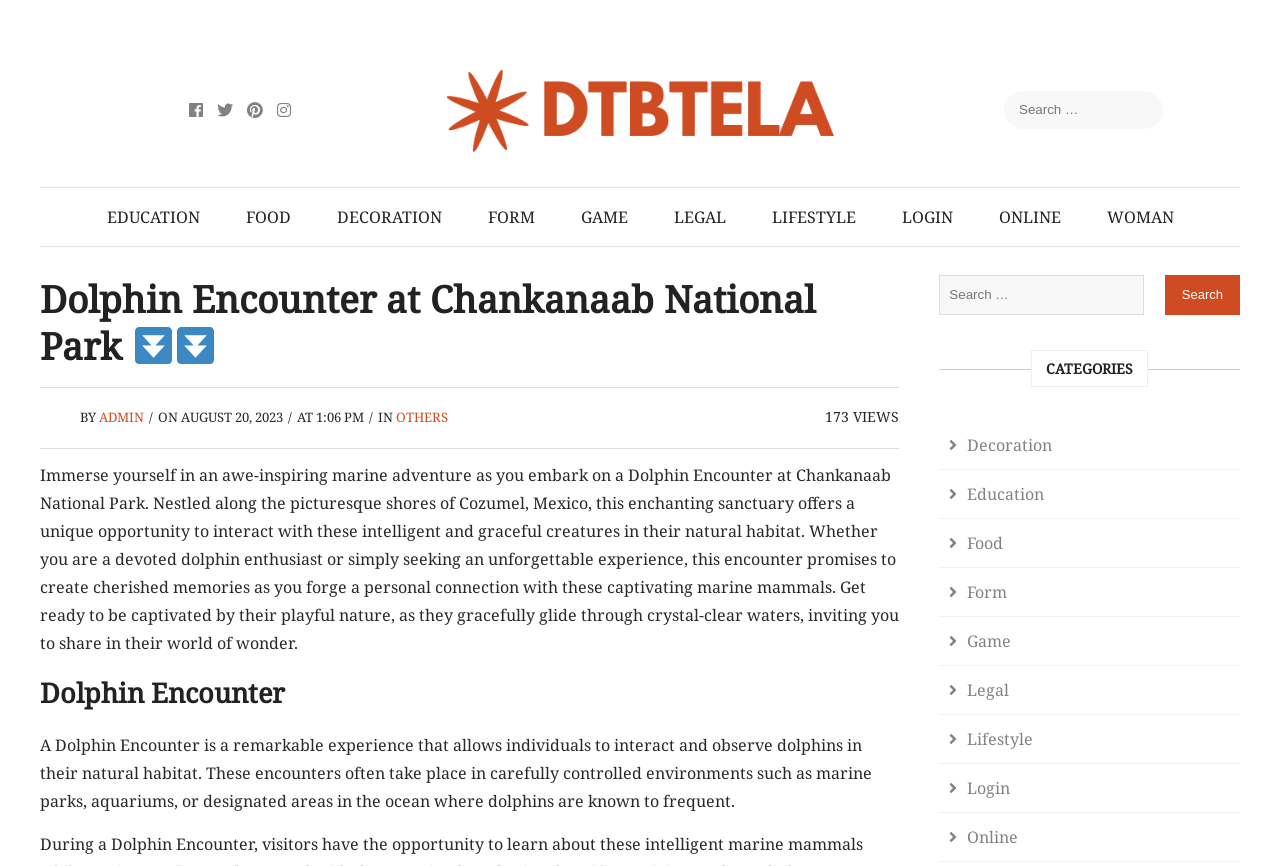Show the bounding box coordinates of the element that should be clicked to complete the task: "Search for something".

[0.784, 0.105, 0.967, 0.149]